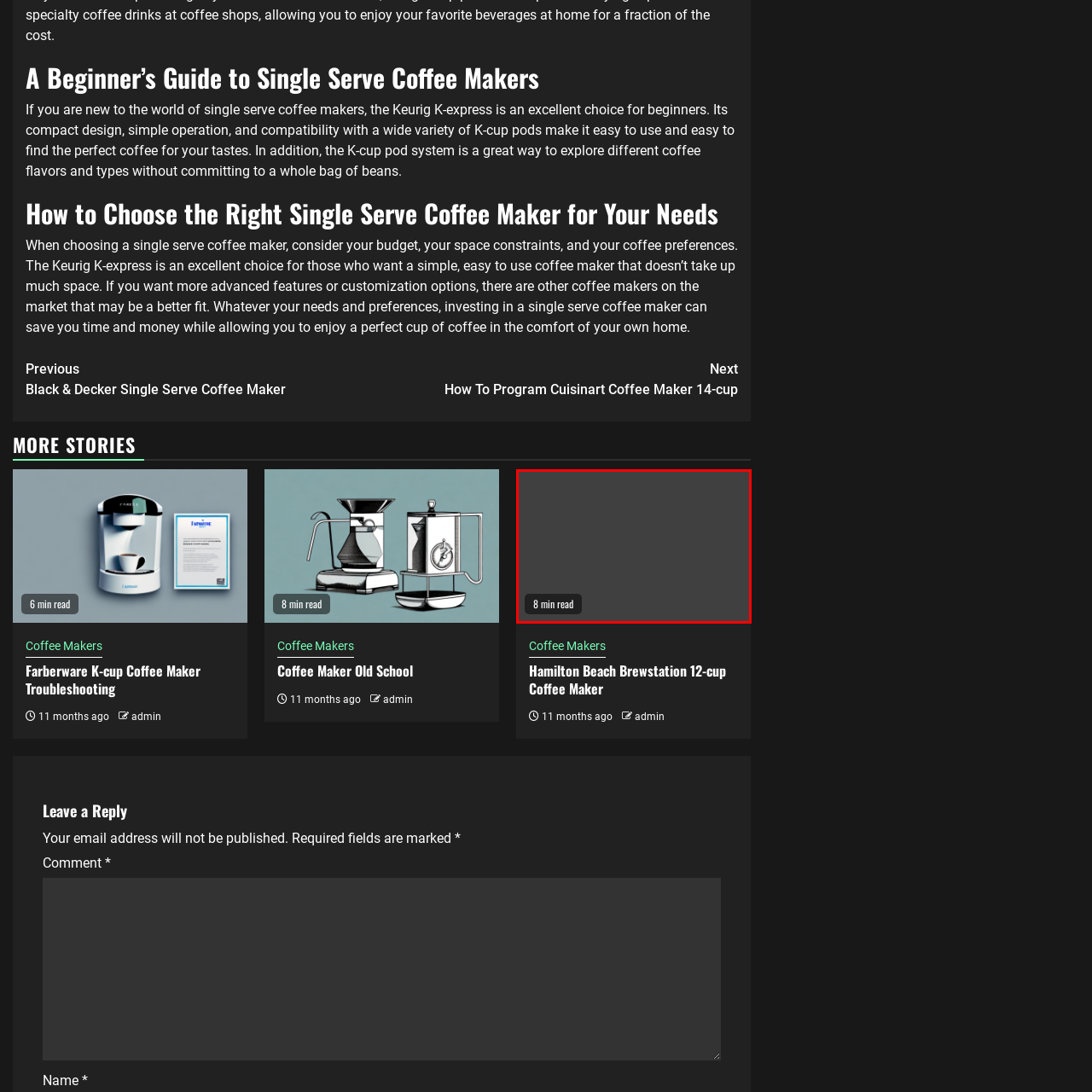Is a carafe required for brewing?
Inspect the image enclosed by the red bounding box and respond with as much detail as possible.

According to the caption, the coffee maker allows users to brew a full pot of coffee without the need for a traditional carafe, implying that a carafe is not required.